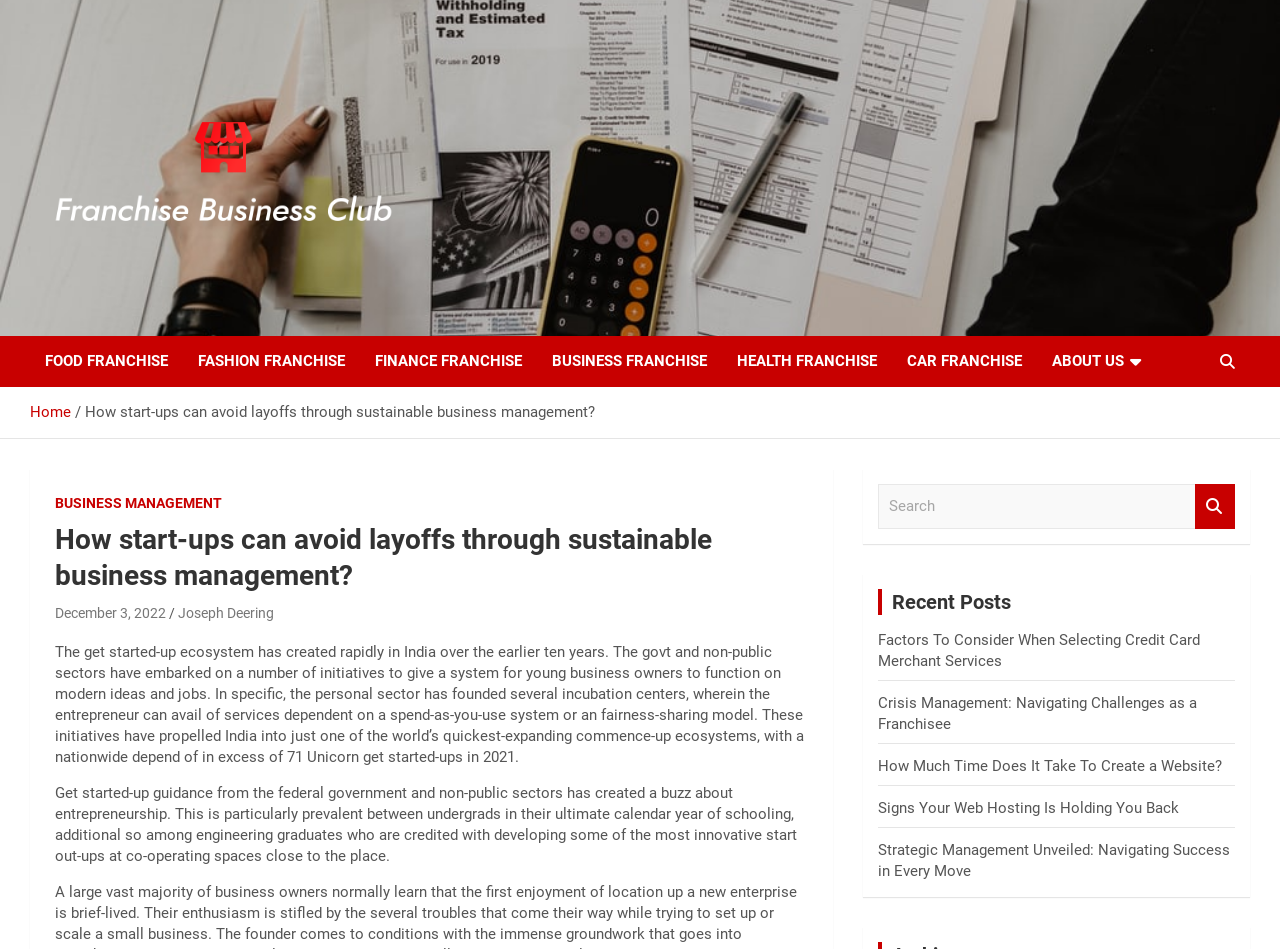What is the topic of the article?
Based on the image, please offer an in-depth response to the question.

The topic of the article can be inferred from the text content of the webpage, which discusses how start-ups can avoid layoffs through sustainable business management. The article provides guidance and insights on this topic.